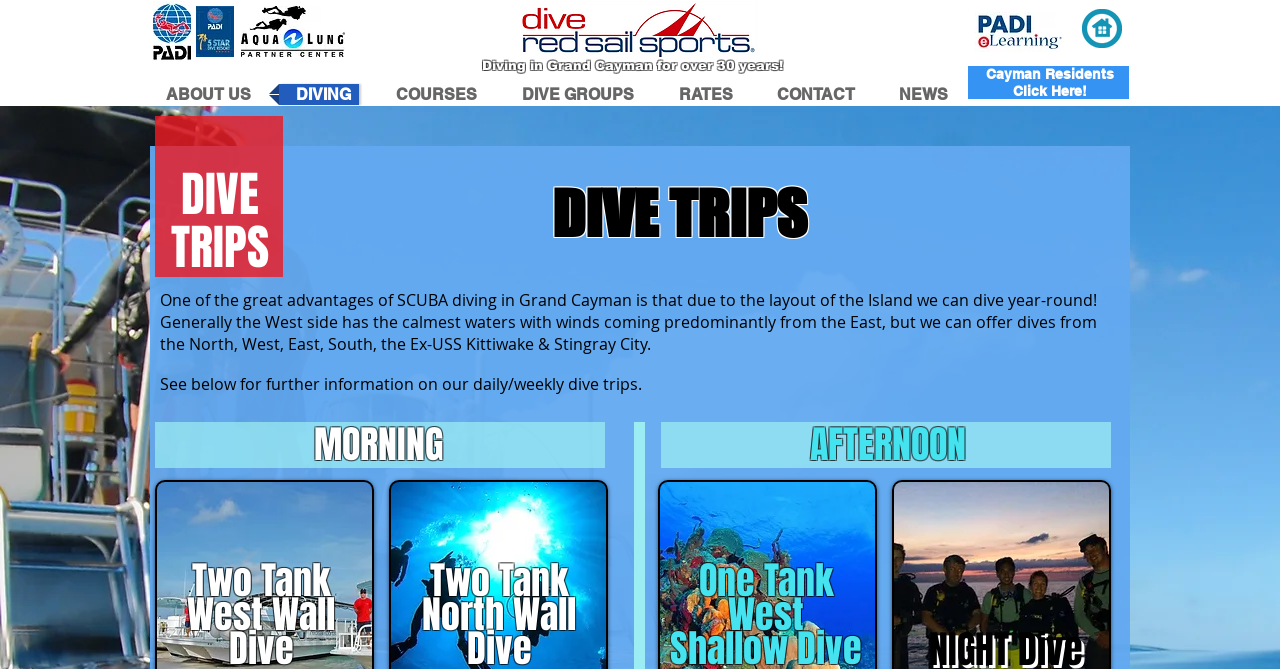Could you highlight the region that needs to be clicked to execute the instruction: "Click on the ABOUT US link"?

[0.109, 0.126, 0.21, 0.157]